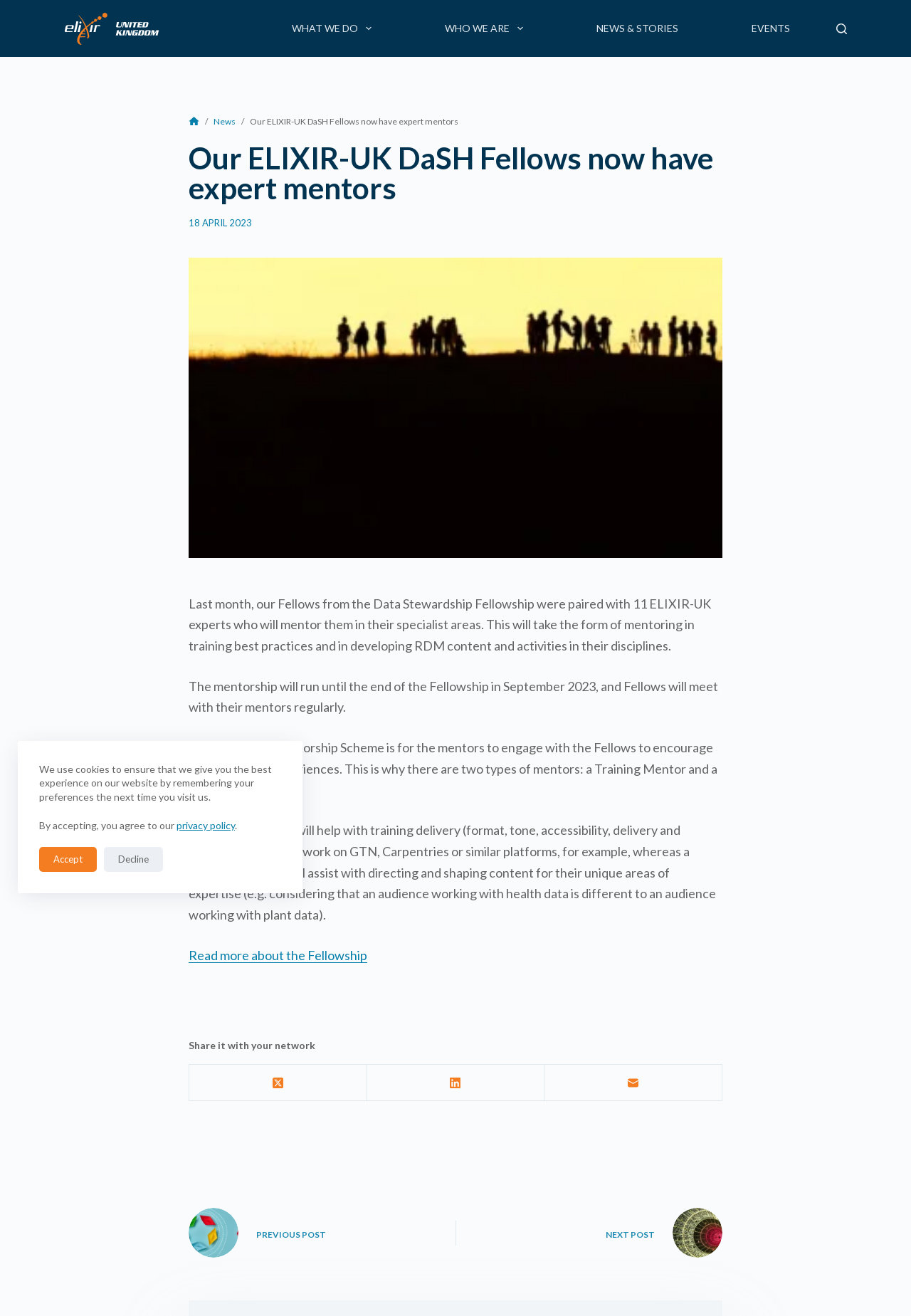Create an in-depth description of the webpage, covering main sections.

This webpage is about ELIXIR-UK, a organization that provides mentorship to its fellows. At the top of the page, there is a navigation menu with five main items: "WHAT WE DO", "WHO WE ARE", "NEWS & STORIES", "EVENTS", and a search button on the right side. Below the navigation menu, there is a header section with a logo of ELIXIR-UK Node on the left and a series of links on the right, including "Home", "News", and the title of the current page "Our ELIXIR-UK DaSH Fellows now have expert mentors".

The main content of the page is divided into several sections. The first section is a brief introduction to the mentorship program, which states that the fellows from the Data Stewardship Fellowship were paired with 11 ELIXIR-UK experts who will mentor them in their specialist areas. The second section explains the details of the mentorship program, including the duration and the roles of the two types of mentors: Training Mentor and Content Mentor.

Below the introduction and explanation sections, there are three social media links to share the article with Twitter, LinkedIn, and Email. At the bottom of the page, there are two links to navigate to the previous and next posts, each with a small image on the left.

On the top right corner of the page, there is a cookie notification with a button to accept or decline the cookies. There is also a link to the privacy policy.